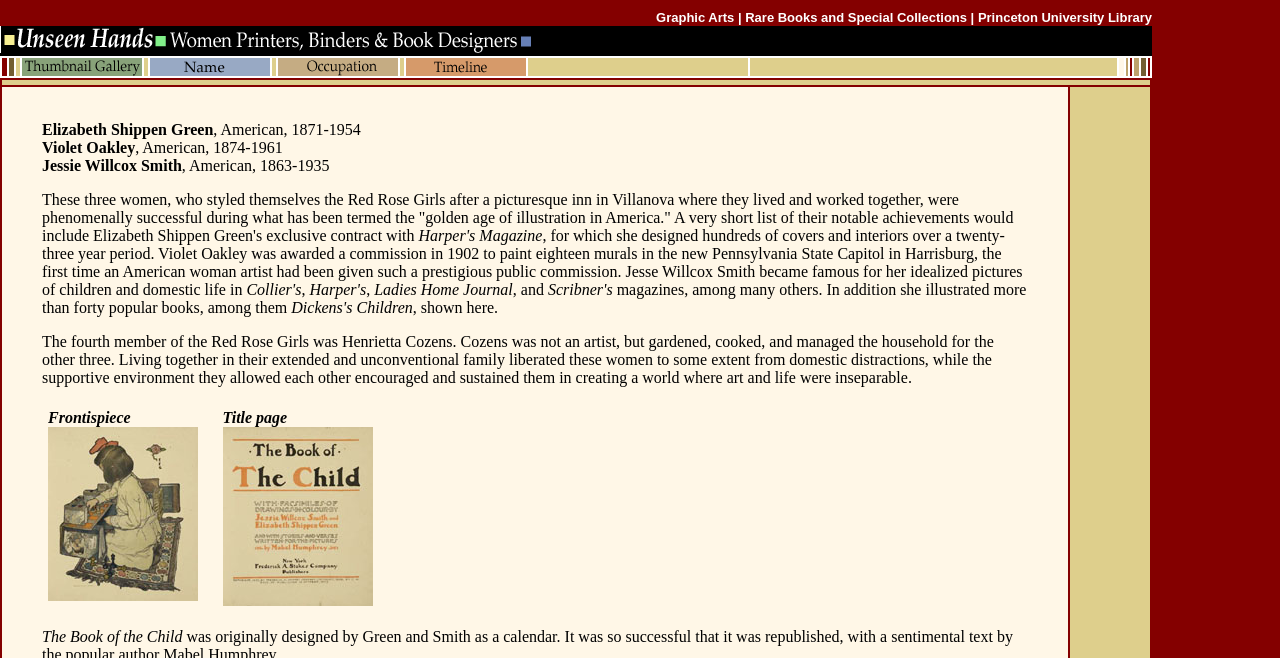Find the bounding box coordinates of the area to click in order to follow the instruction: "Explore the thumbnail gallery".

[0.017, 0.088, 0.111, 0.116]